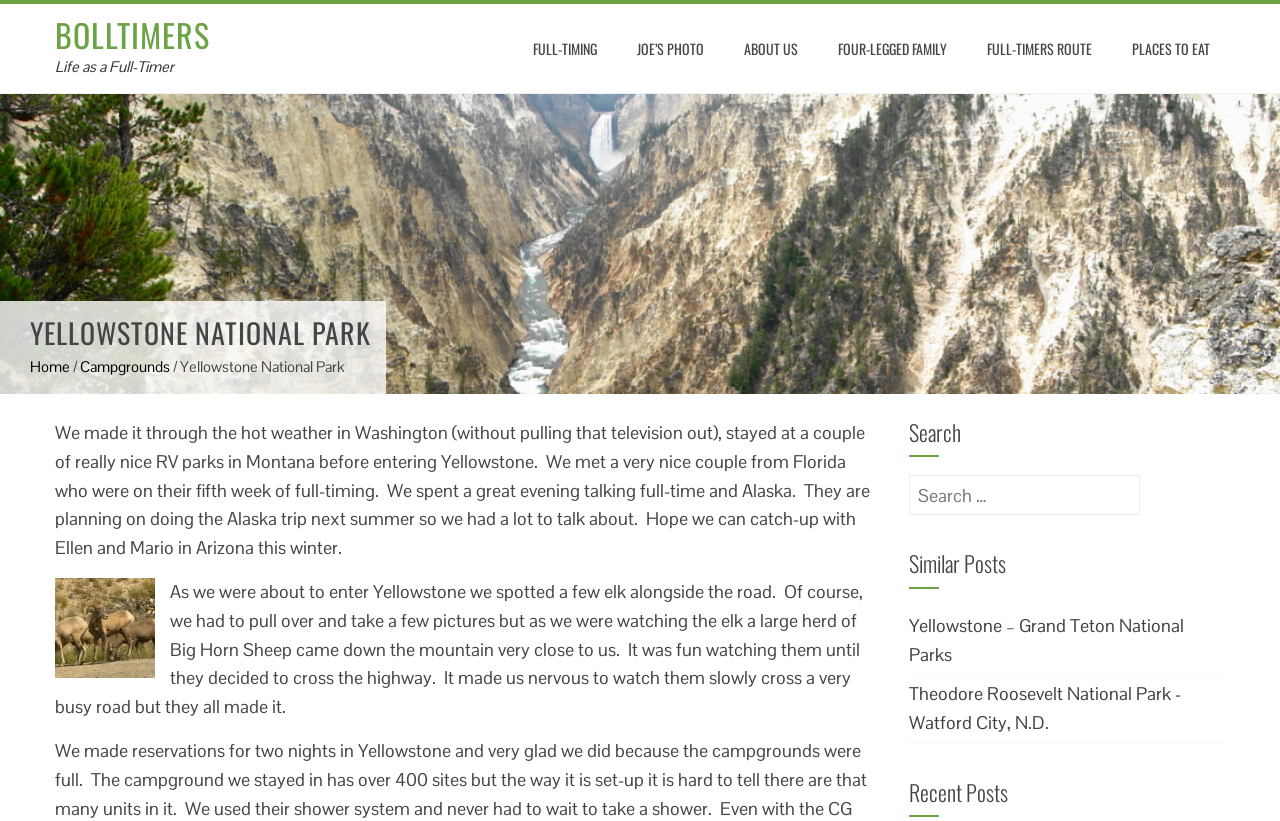Locate the bounding box coordinates of the segment that needs to be clicked to meet this instruction: "view Laura Puértolas Domènech's profile".

None